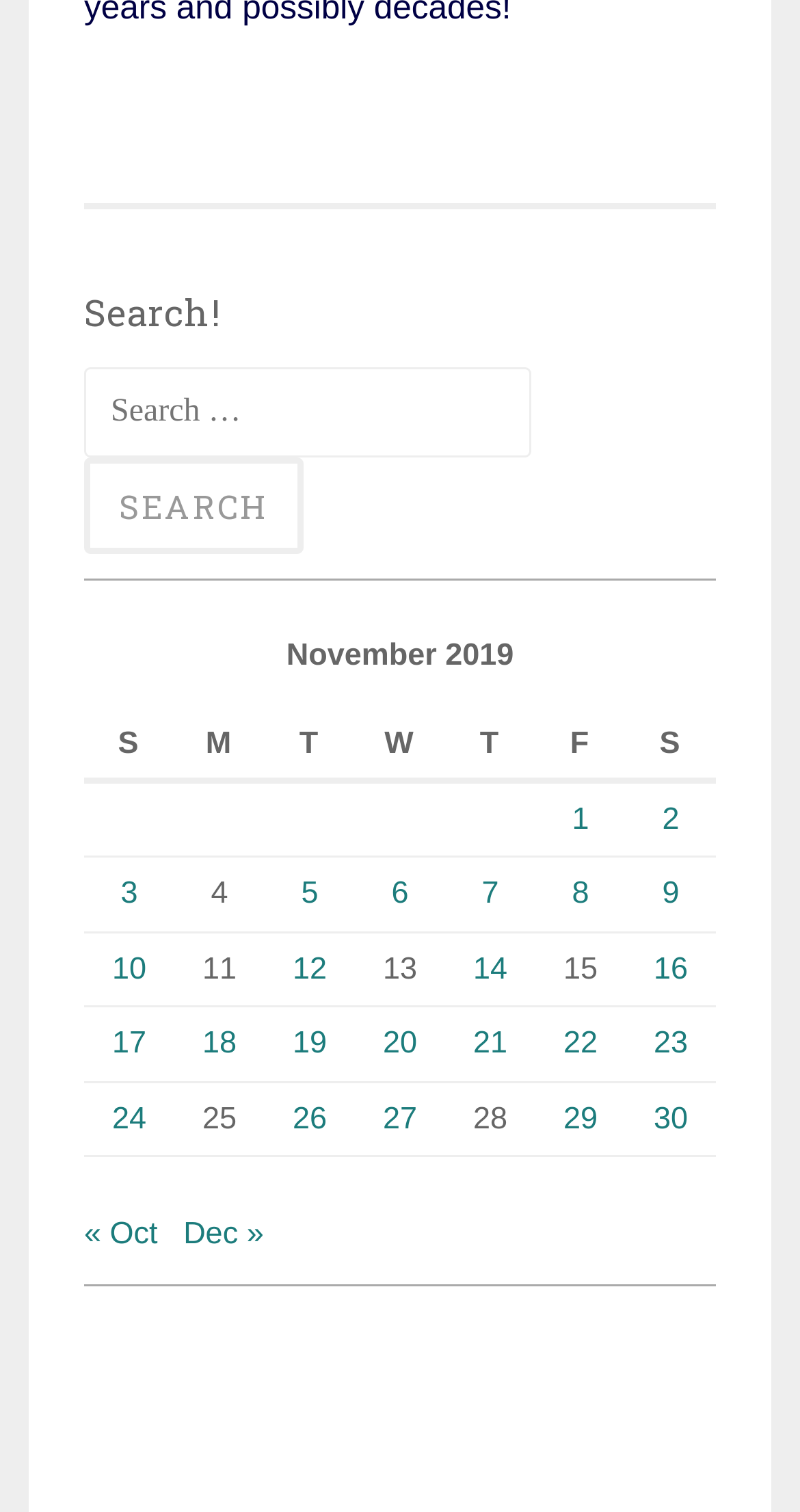Kindly respond to the following question with a single word or a brief phrase: 
What is the navigation section for?

Previous and next months